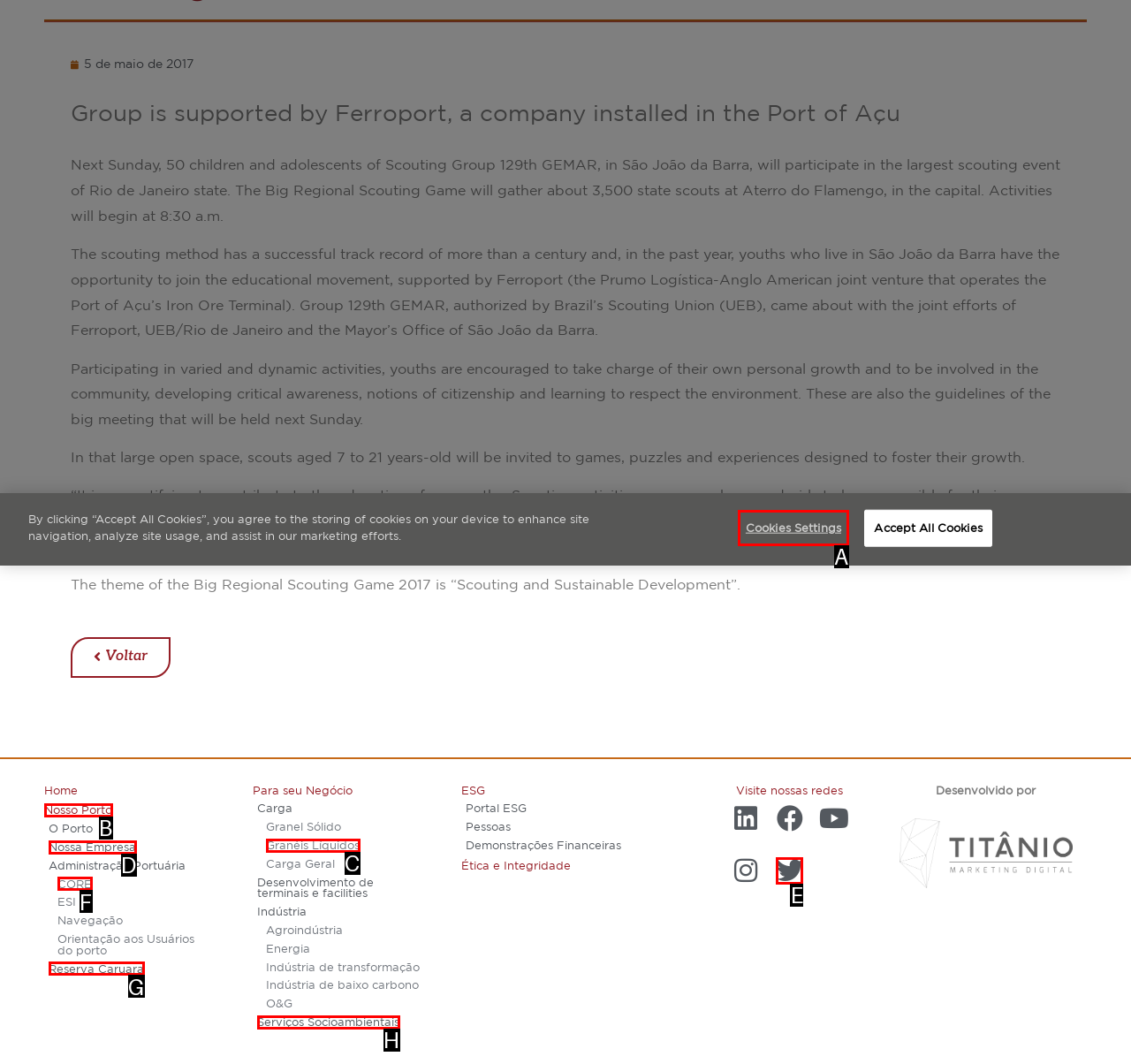Match the description to the correct option: Reserva Caruara
Provide the letter of the matching option directly.

G